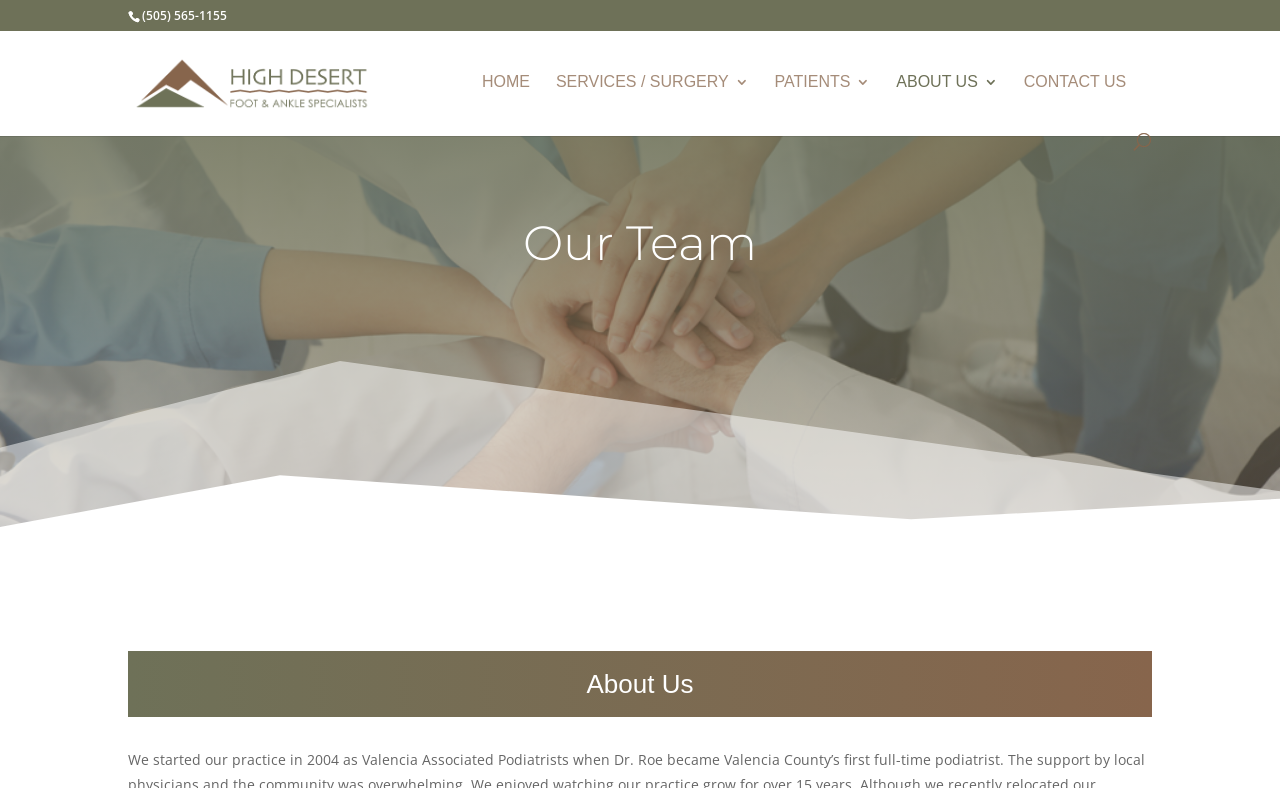Determine the bounding box coordinates (top-left x, top-left y, bottom-right x, bottom-right y) of the UI element described in the following text: PATIENTS

[0.605, 0.095, 0.68, 0.169]